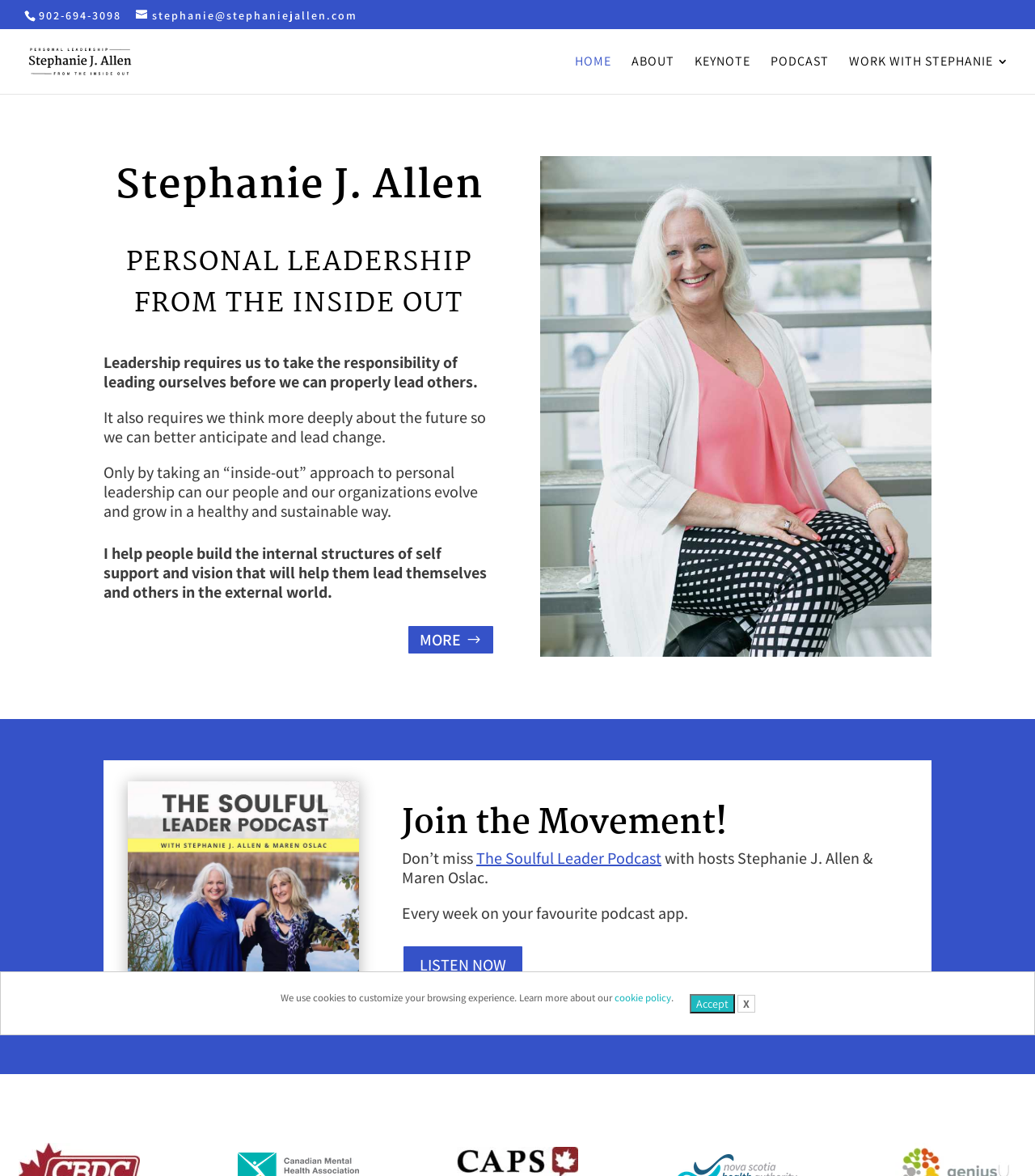Please determine the bounding box coordinates of the element's region to click in order to carry out the following instruction: "Learn more about the keynote". The coordinates should be four float numbers between 0 and 1, i.e., [left, top, right, bottom].

[0.671, 0.047, 0.725, 0.08]